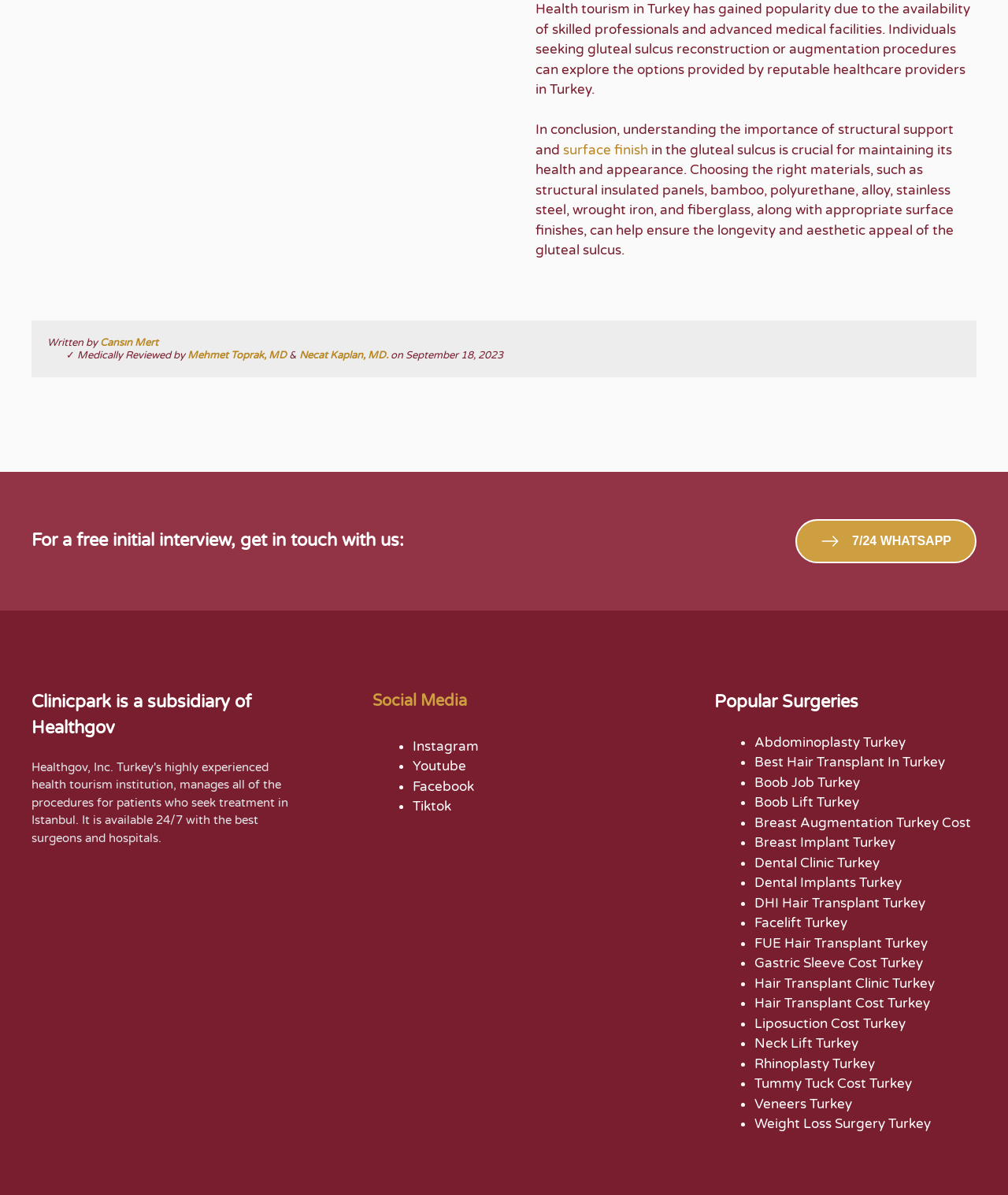Look at the image and write a detailed answer to the question: 
What social media platforms does Clinicpark have?

Clinicpark has social media presence on Instagram, Youtube, Facebook, and Tiktok, as indicated by the links and list markers in the 'Social Media' section.